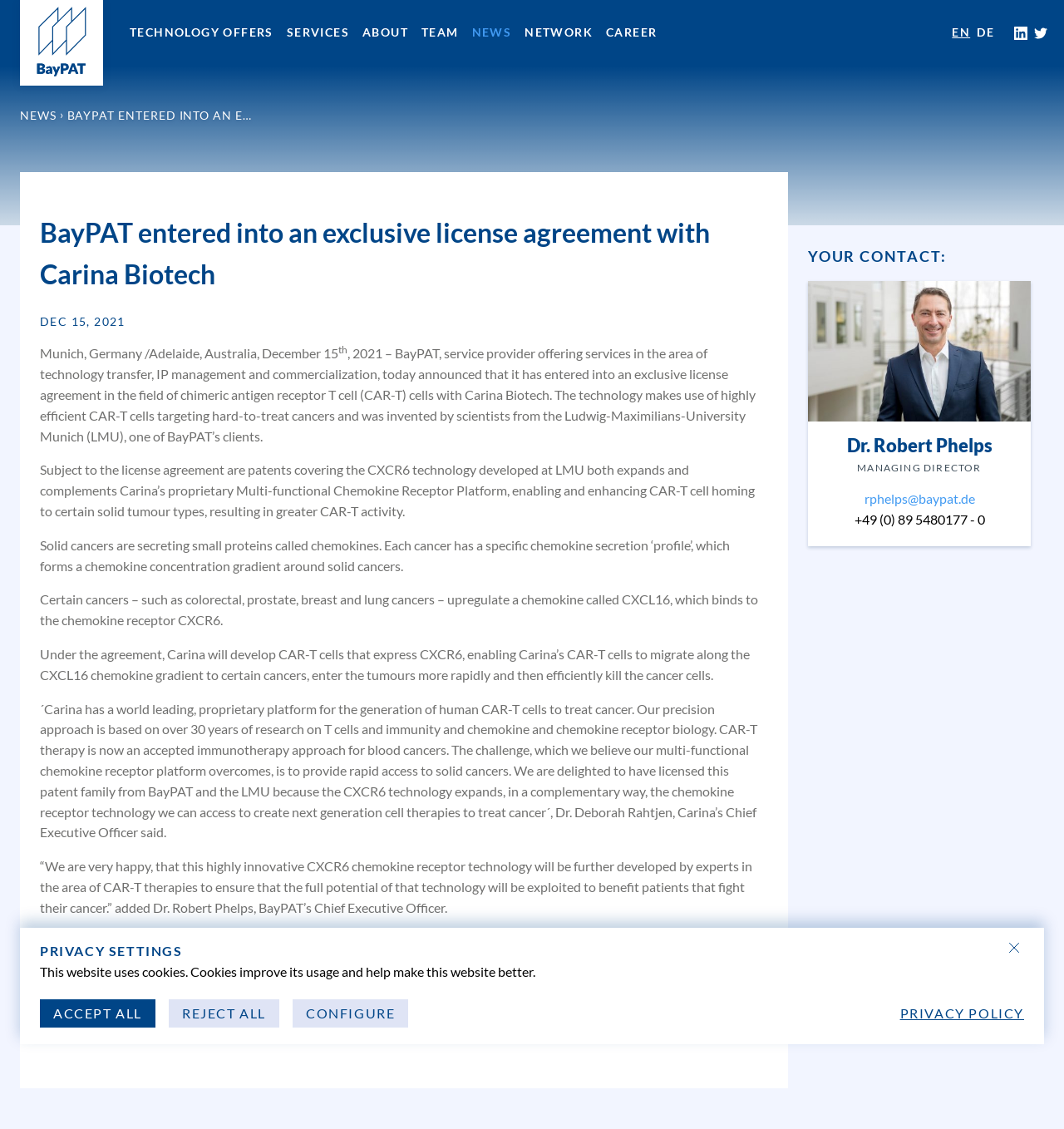What is the field of the technology licensed by BayPAT?
Look at the screenshot and respond with one word or a short phrase.

CAR-T cells